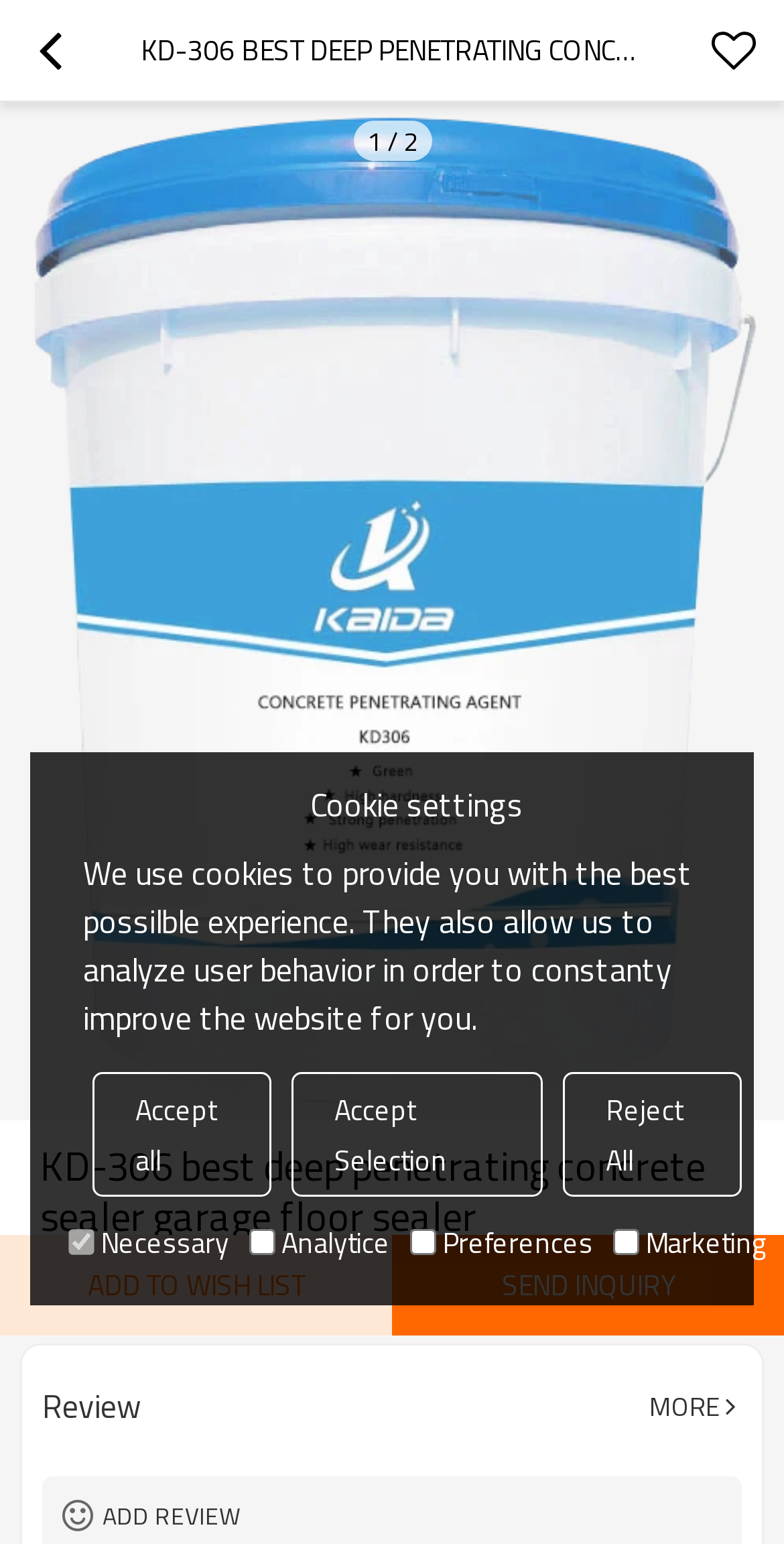Please identify the bounding box coordinates of the area that needs to be clicked to fulfill the following instruction: "Add to wish list."

[0.0, 0.8, 0.5, 0.865]